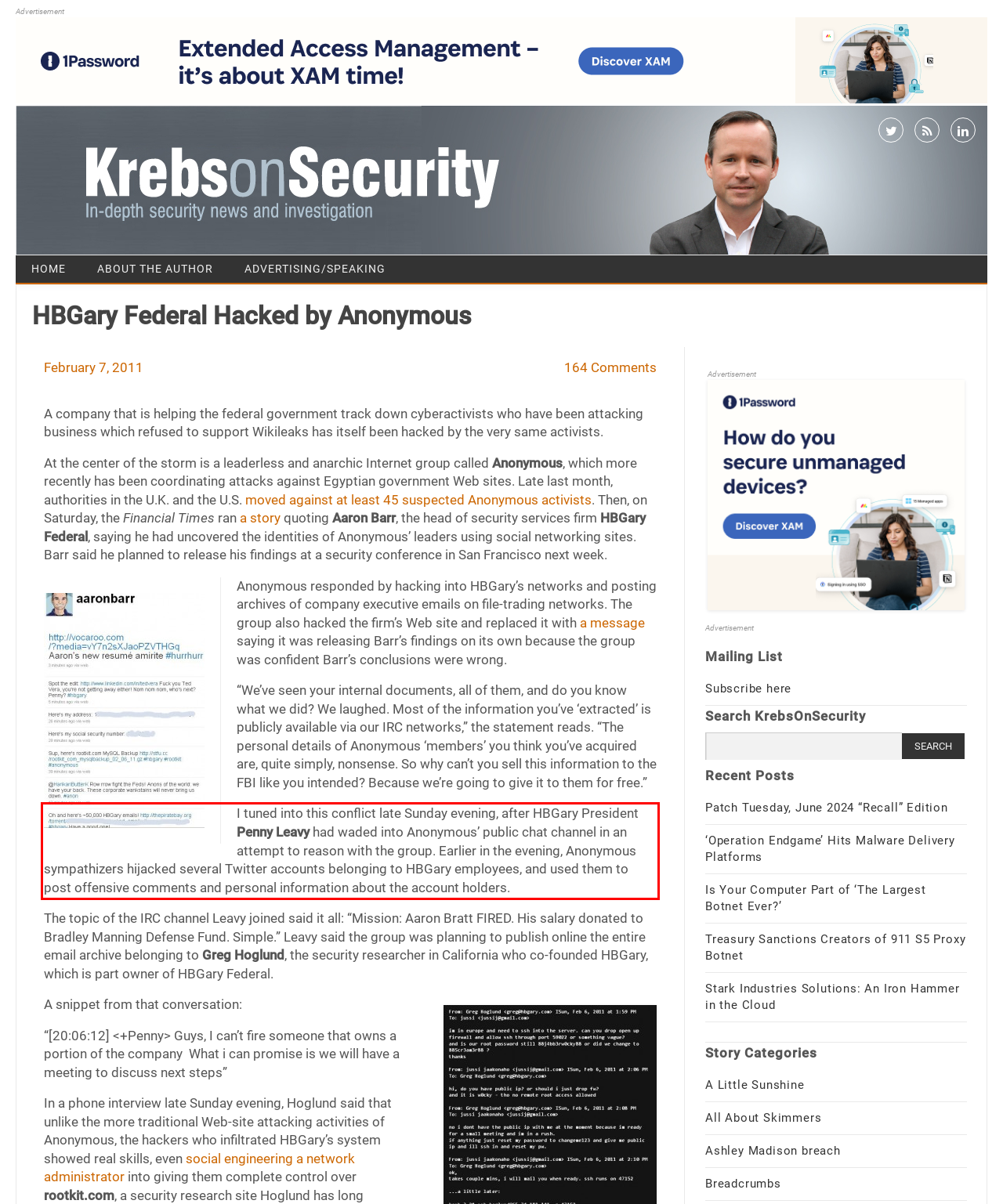With the given screenshot of a webpage, locate the red rectangle bounding box and extract the text content using OCR.

I tuned into this conflict late Sunday evening, after HBGary President Penny Leavy had waded into Anonymous’ public chat channel in an attempt to reason with the group. Earlier in the evening, Anonymous sympathizers hijacked several Twitter accounts belonging to HBGary employees, and used them to post offensive comments and personal information about the account holders.